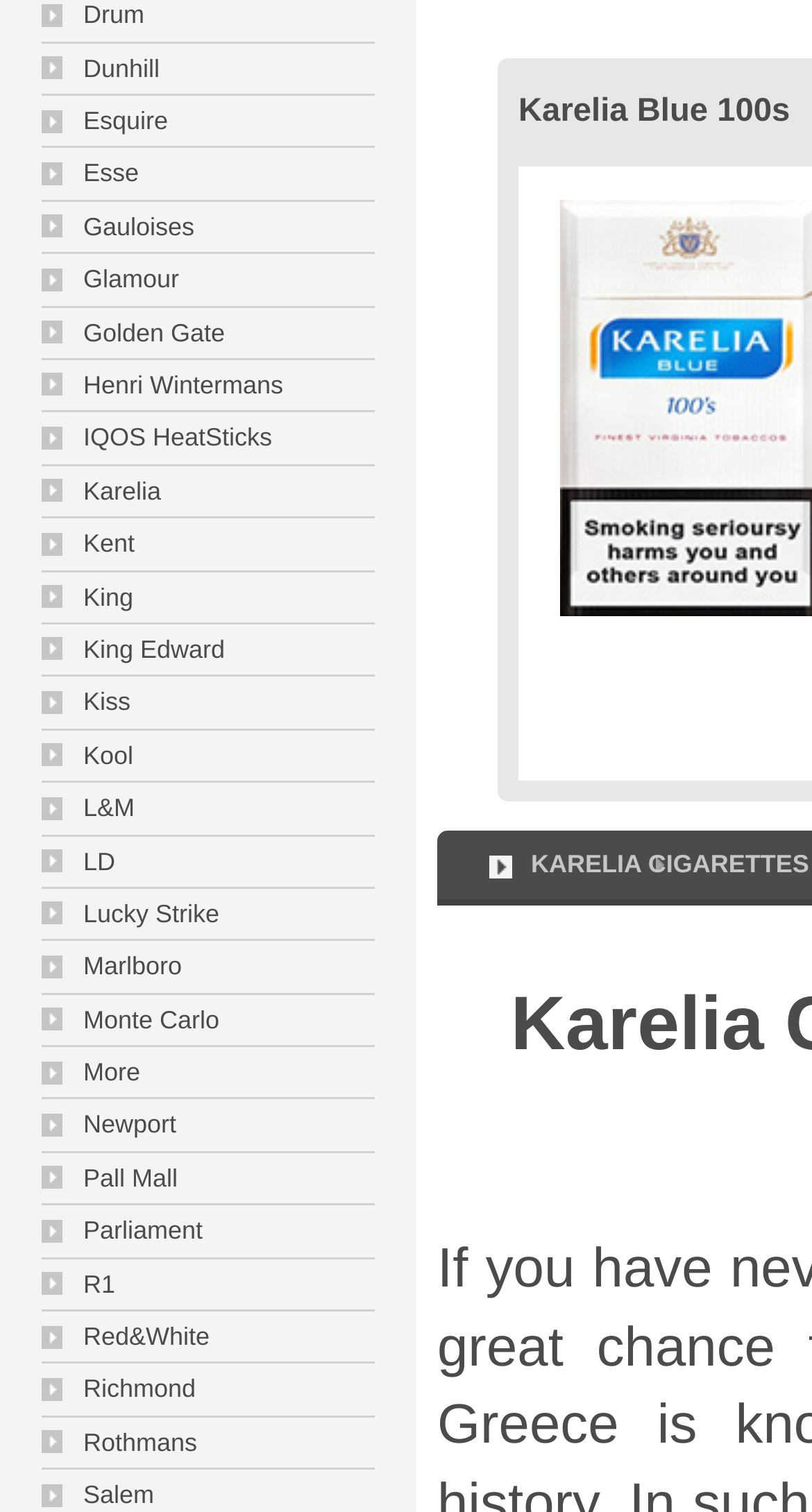Identify the bounding box coordinates necessary to click and complete the given instruction: "Visit the Heartbroken forum".

None